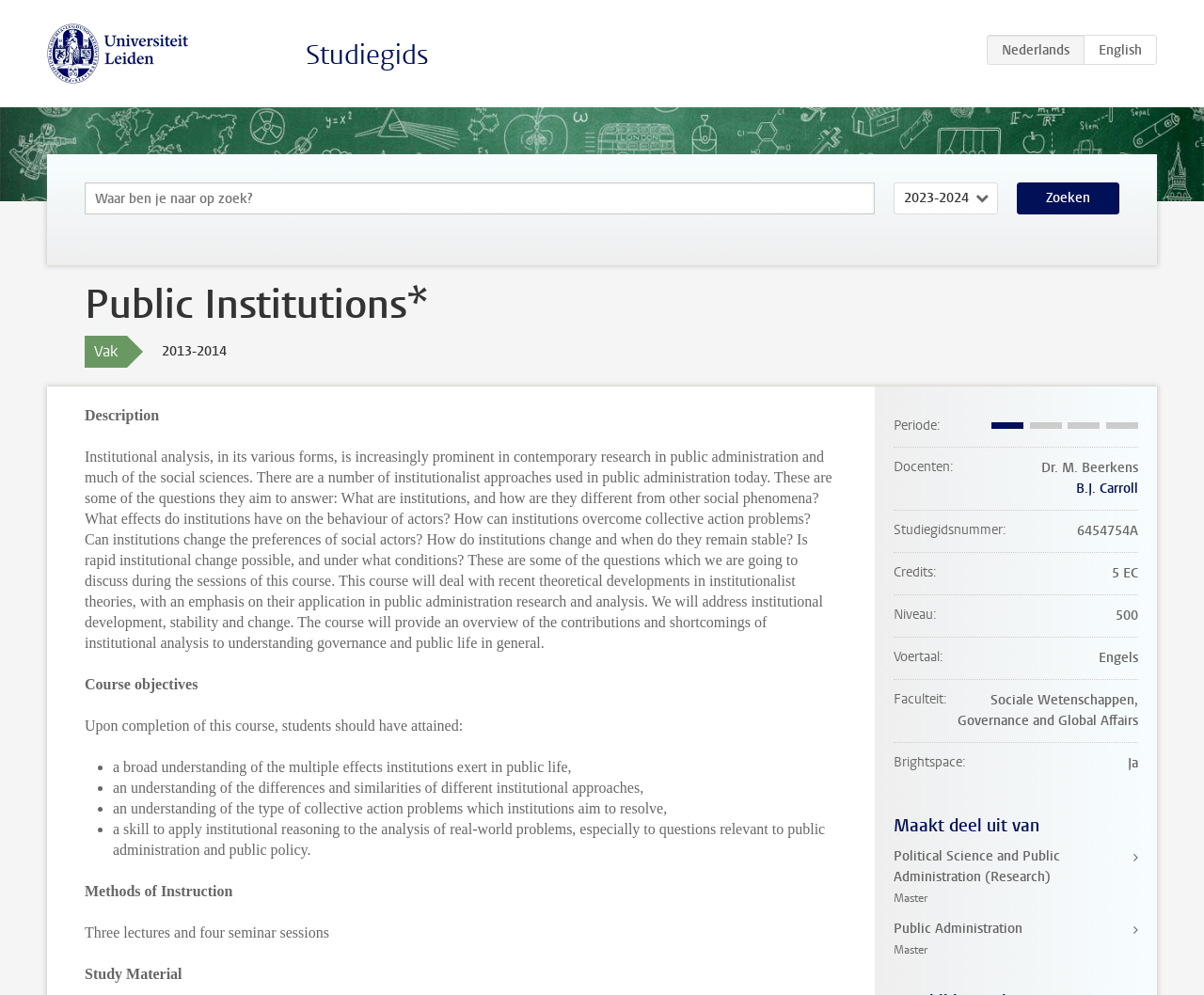Please identify the bounding box coordinates of the element I need to click to follow this instruction: "Search for keywords".

[0.07, 0.183, 0.727, 0.216]